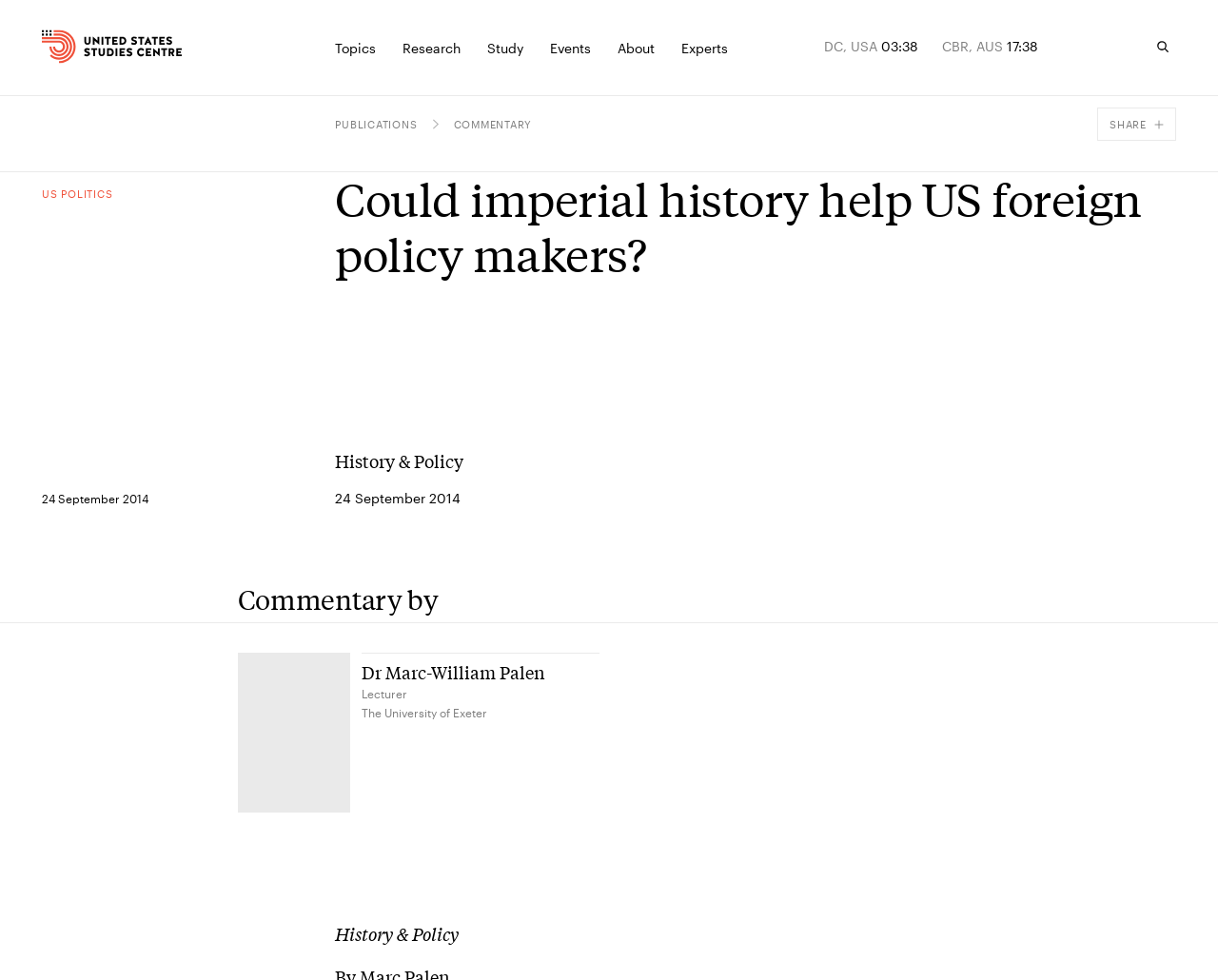From the given element description: "parent_node: Topics aria-label="Home"", find the bounding box for the UI element. Provide the coordinates as four float numbers between 0 and 1, in the order [left, top, right, bottom].

[0.034, 0.033, 0.083, 0.062]